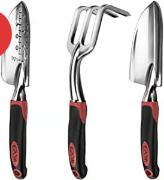What type of grip do the tool handles have?
Provide a thorough and detailed answer to the question.

According to the caption, the ergonomic handles of the tools are rubberized, which provides a non-slip grip for the user, ensuring comfort and control while gardening.